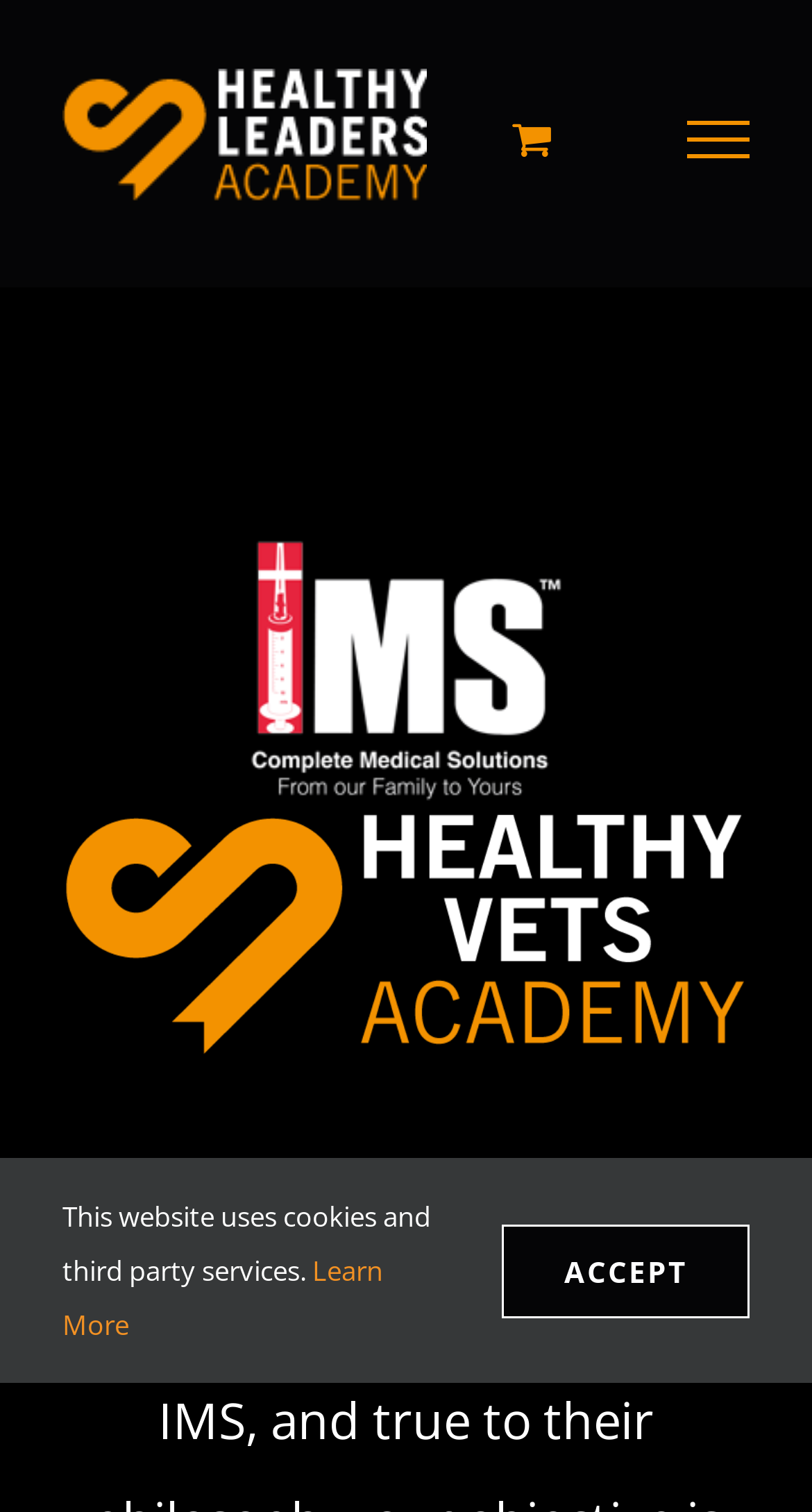Please reply with a single word or brief phrase to the question: 
What is the logo of Healthy Leaders Academy?

Healthy Leaders Academy Logo